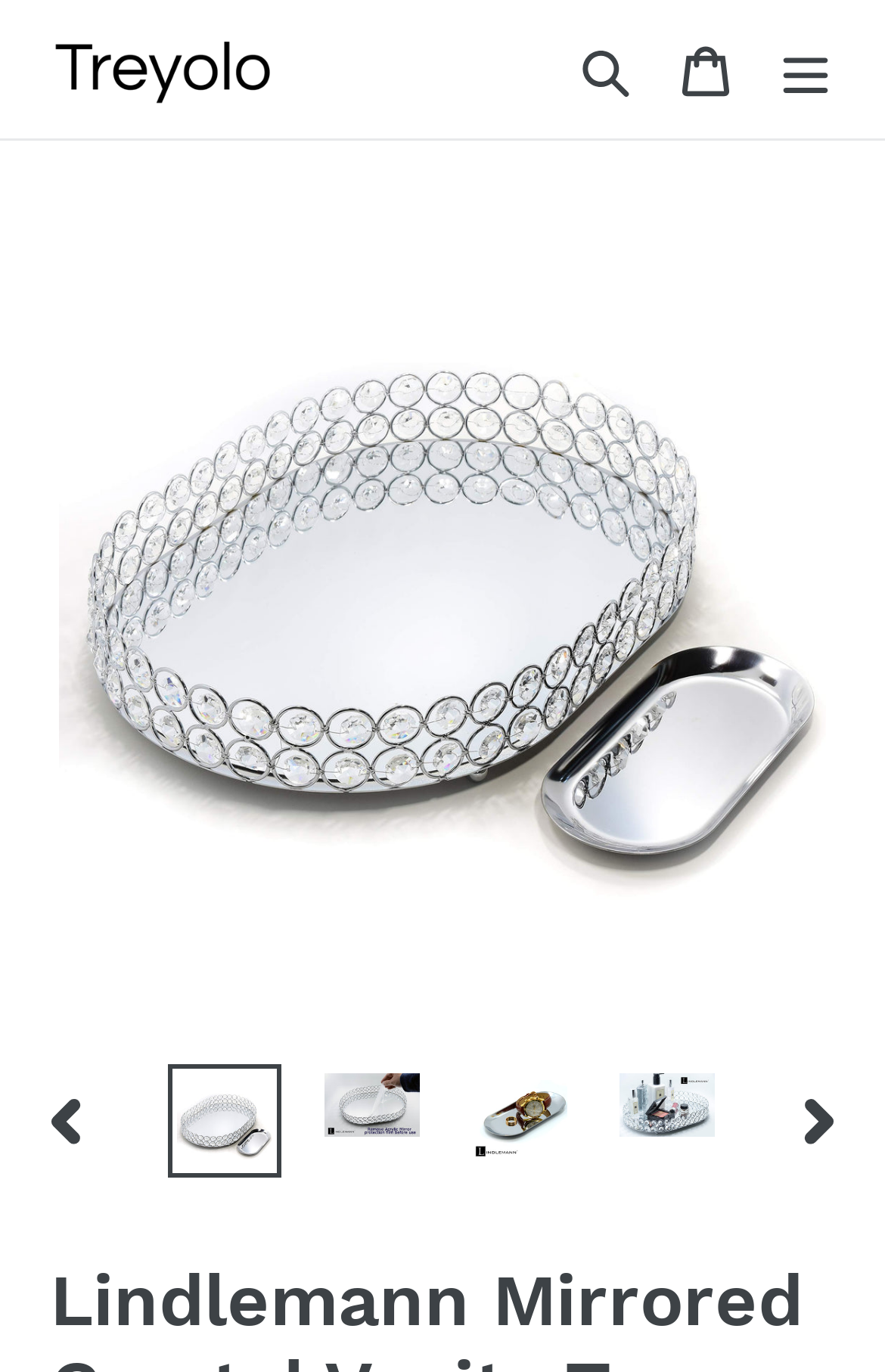Identify the bounding box coordinates of the clickable region necessary to fulfill the following instruction: "View the cart". The bounding box coordinates should be four float numbers between 0 and 1, i.e., [left, top, right, bottom].

[0.741, 0.013, 0.854, 0.087]